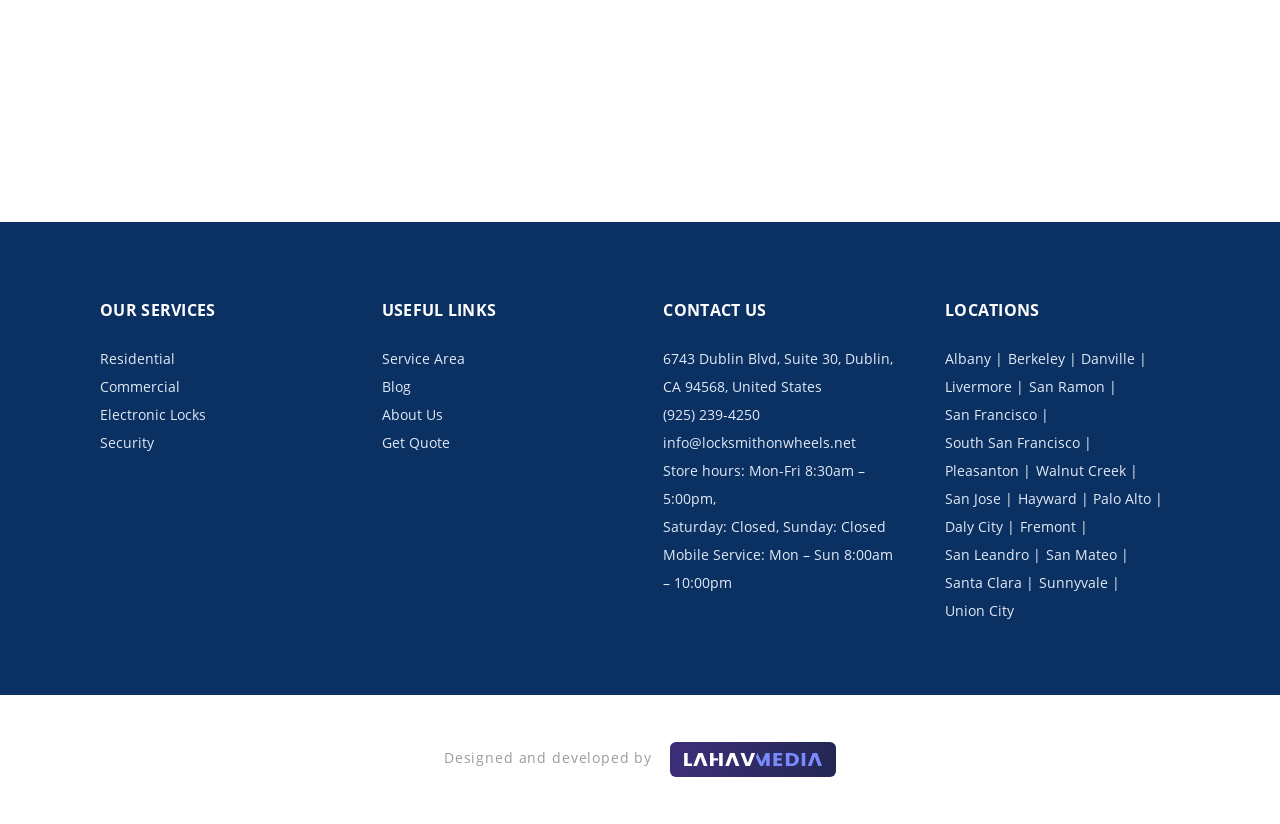Please indicate the bounding box coordinates of the element's region to be clicked to achieve the instruction: "View services in San Francisco". Provide the coordinates as four float numbers between 0 and 1, i.e., [left, top, right, bottom].

[0.738, 0.492, 0.81, 0.515]